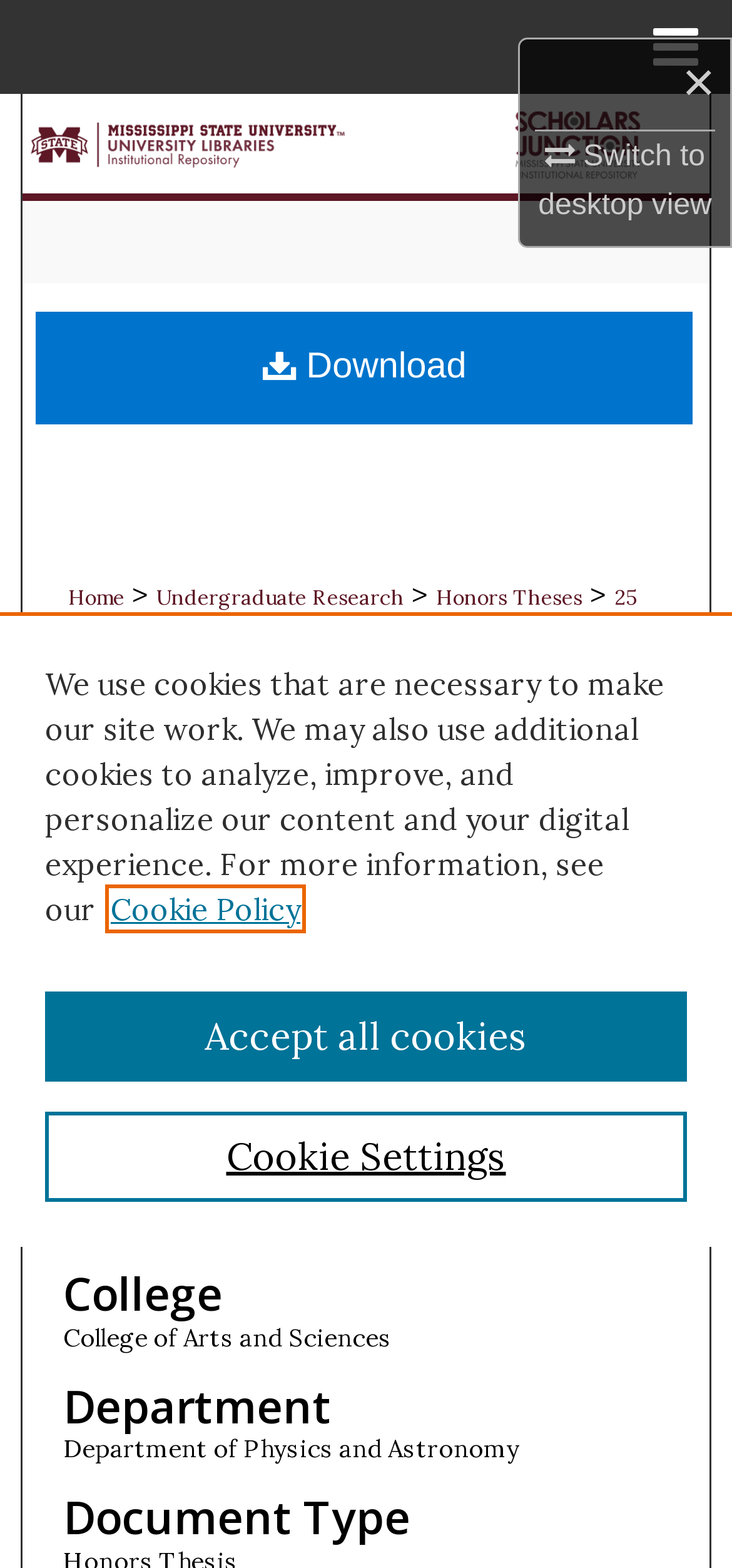Can you find the bounding box coordinates for the element to click on to achieve the instruction: "Switch to desktop view"?

[0.735, 0.086, 0.972, 0.142]